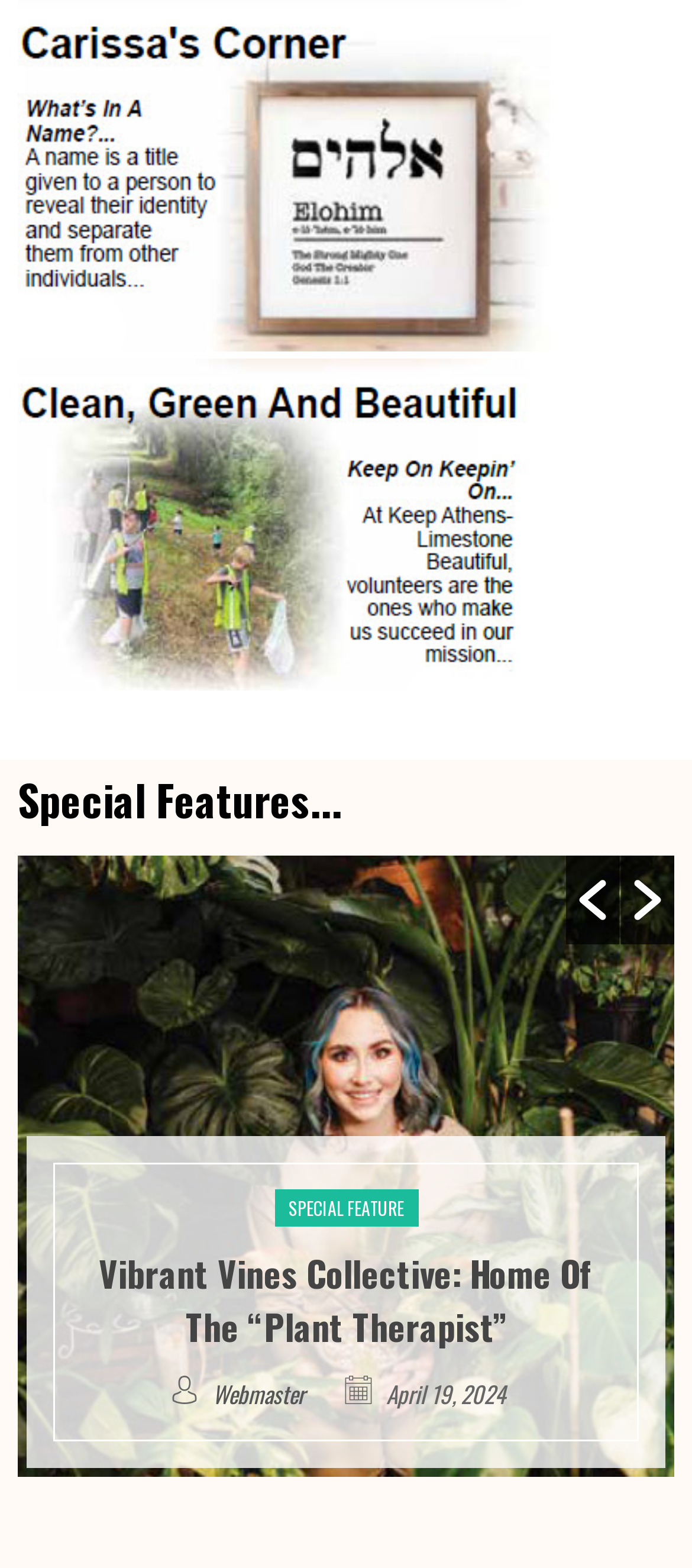What is the position of the image relative to the button with coordinates [0.818, 0.546, 0.895, 0.602]?
Give a single word or phrase as your answer by examining the image.

Overlapping